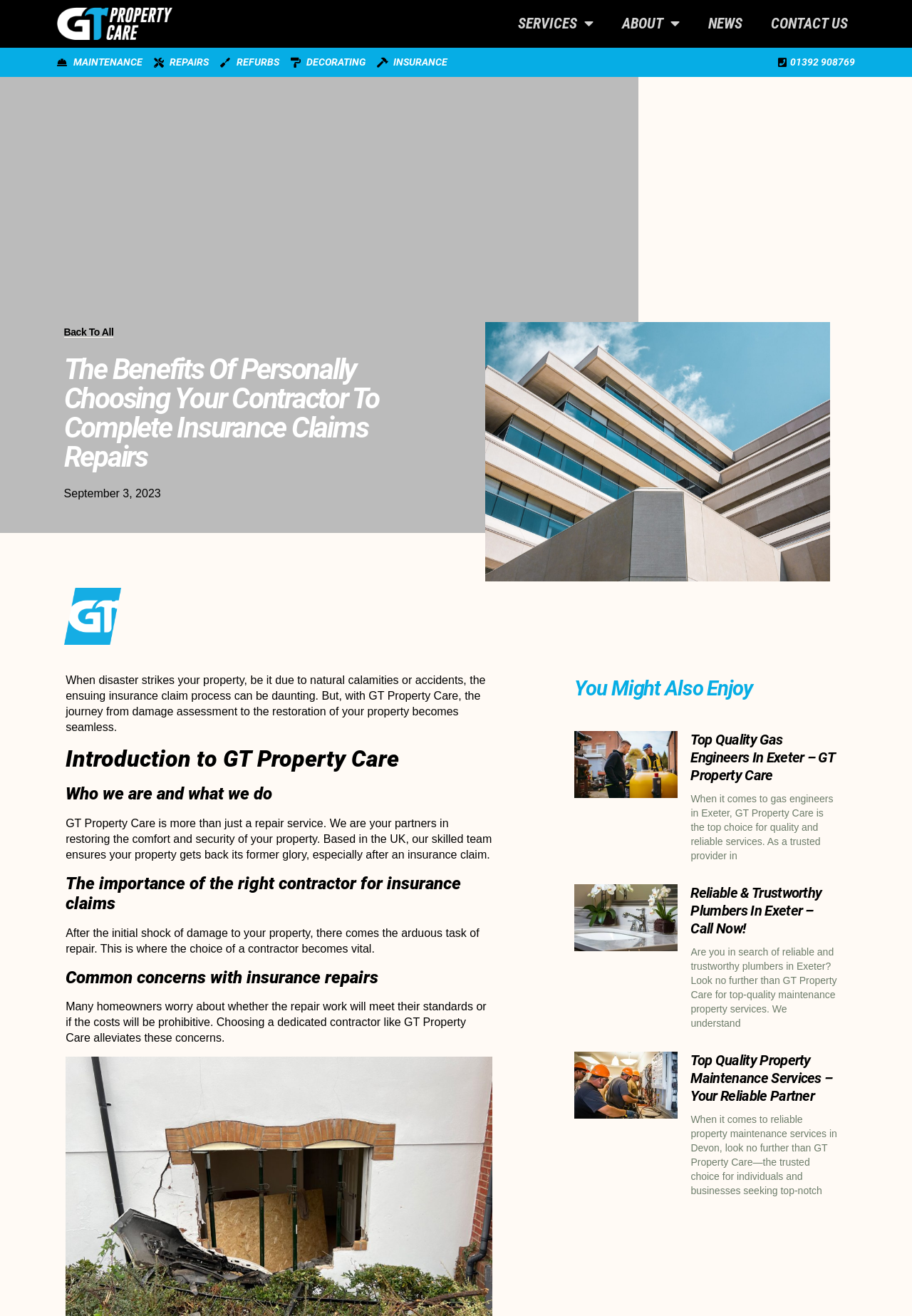Reply to the question below using a single word or brief phrase:
How many articles are in the 'You Might Also Enjoy' section?

3